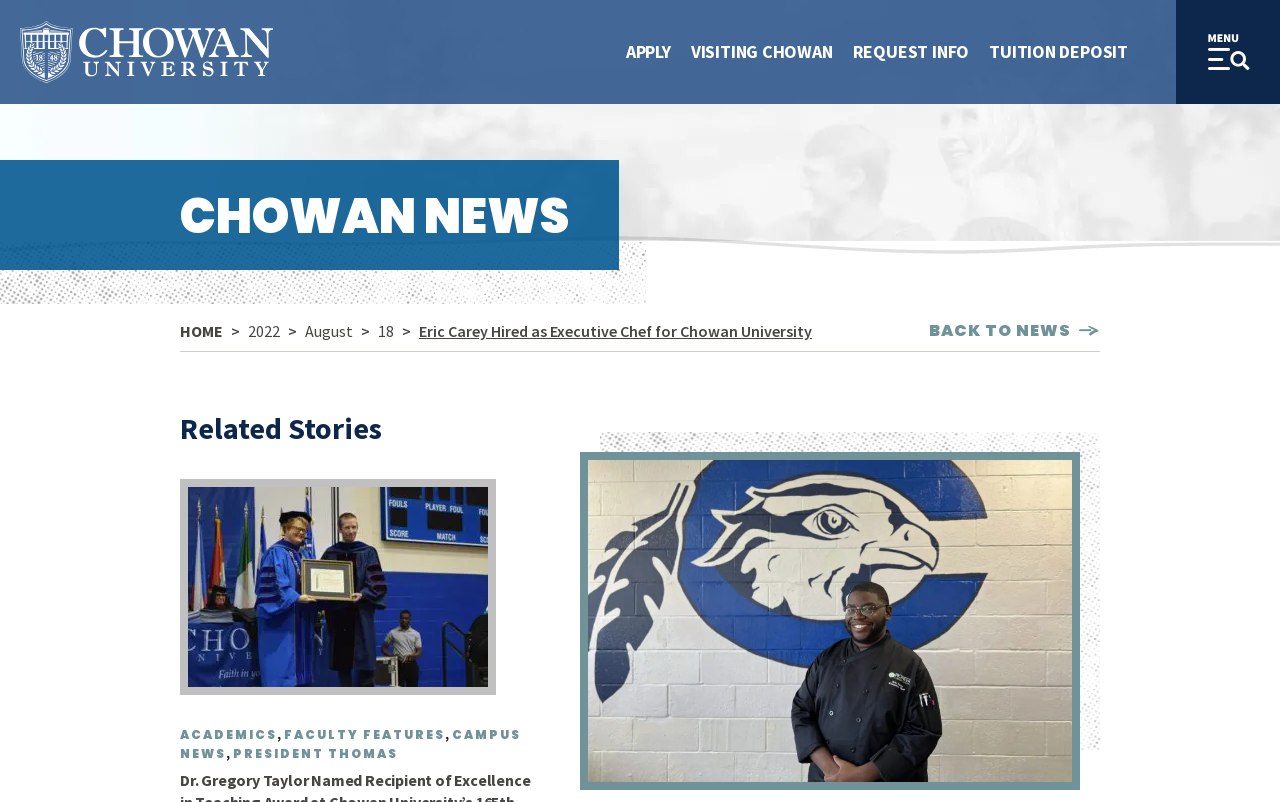Based on the image, please respond to the question with as much detail as possible:
What is the profession of Eric Carey?

I found the answer by looking at the StaticText element with the text 'Eric Carey Hired as Executive Chef for Chowan University', which clearly states his profession.